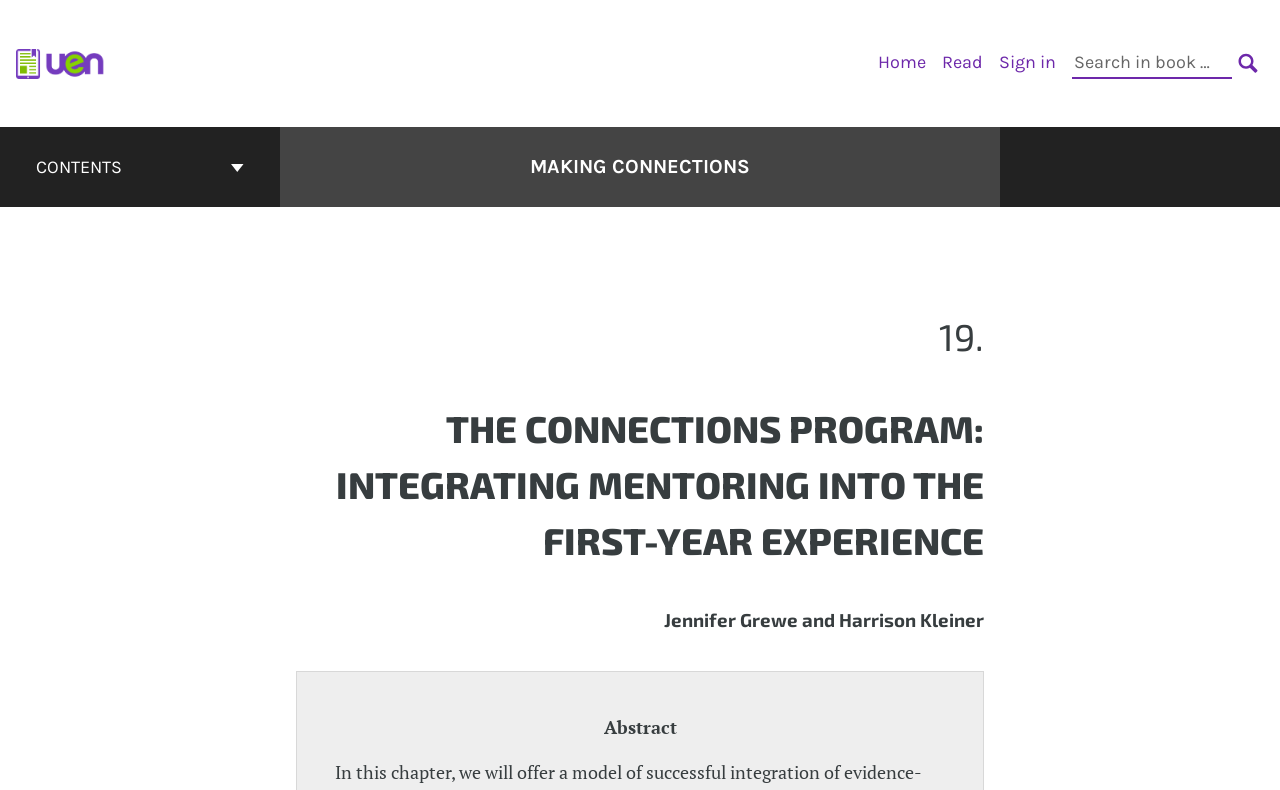Please determine the bounding box coordinates for the UI element described as: "Sign in".

[0.78, 0.065, 0.825, 0.092]